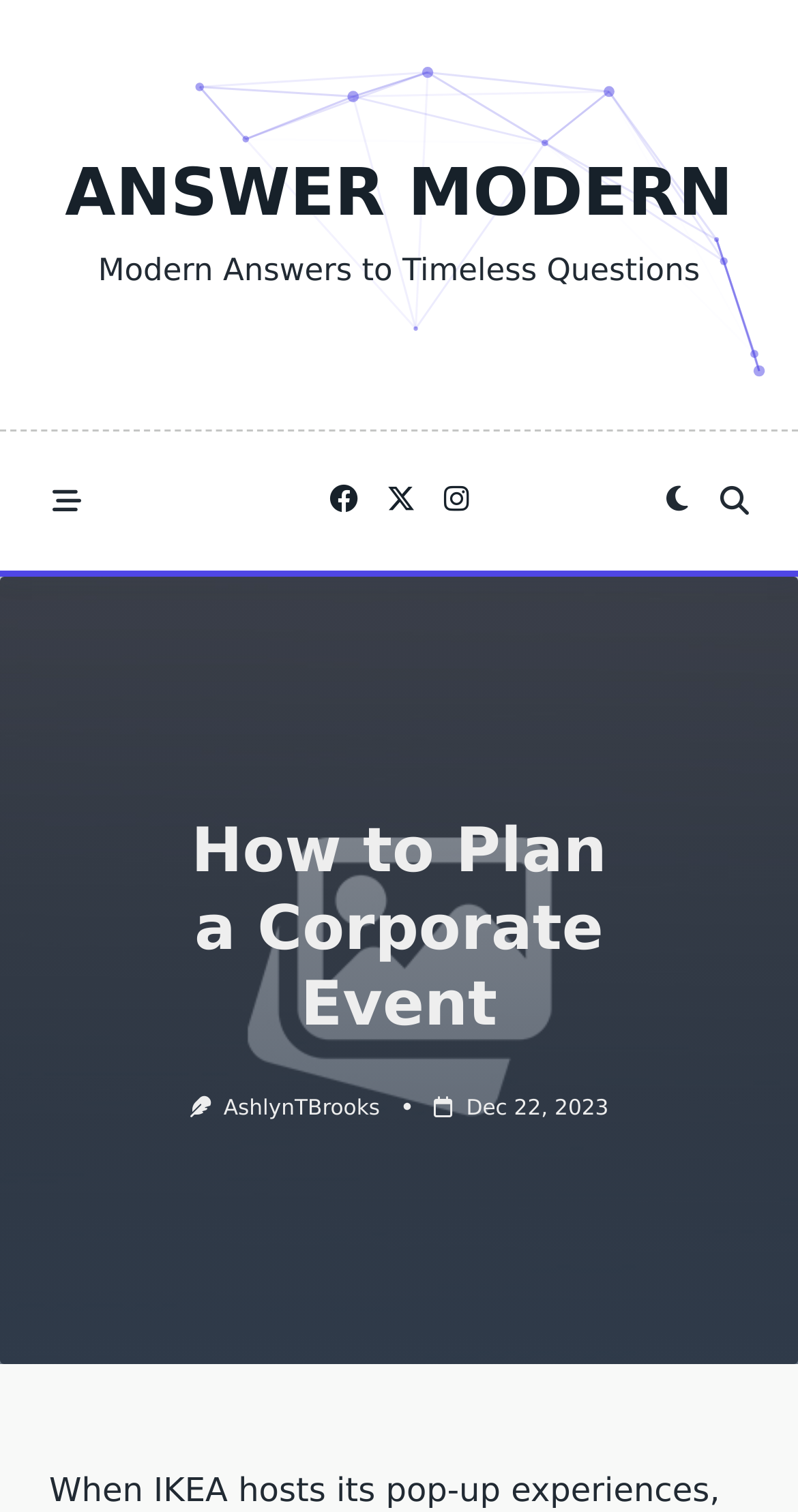Using the information in the image, could you please answer the following question in detail:
Who is the author of the article?

The author of the article can be found in the section below the heading, where it is written as 'AshlynTBrooks' in a link format.